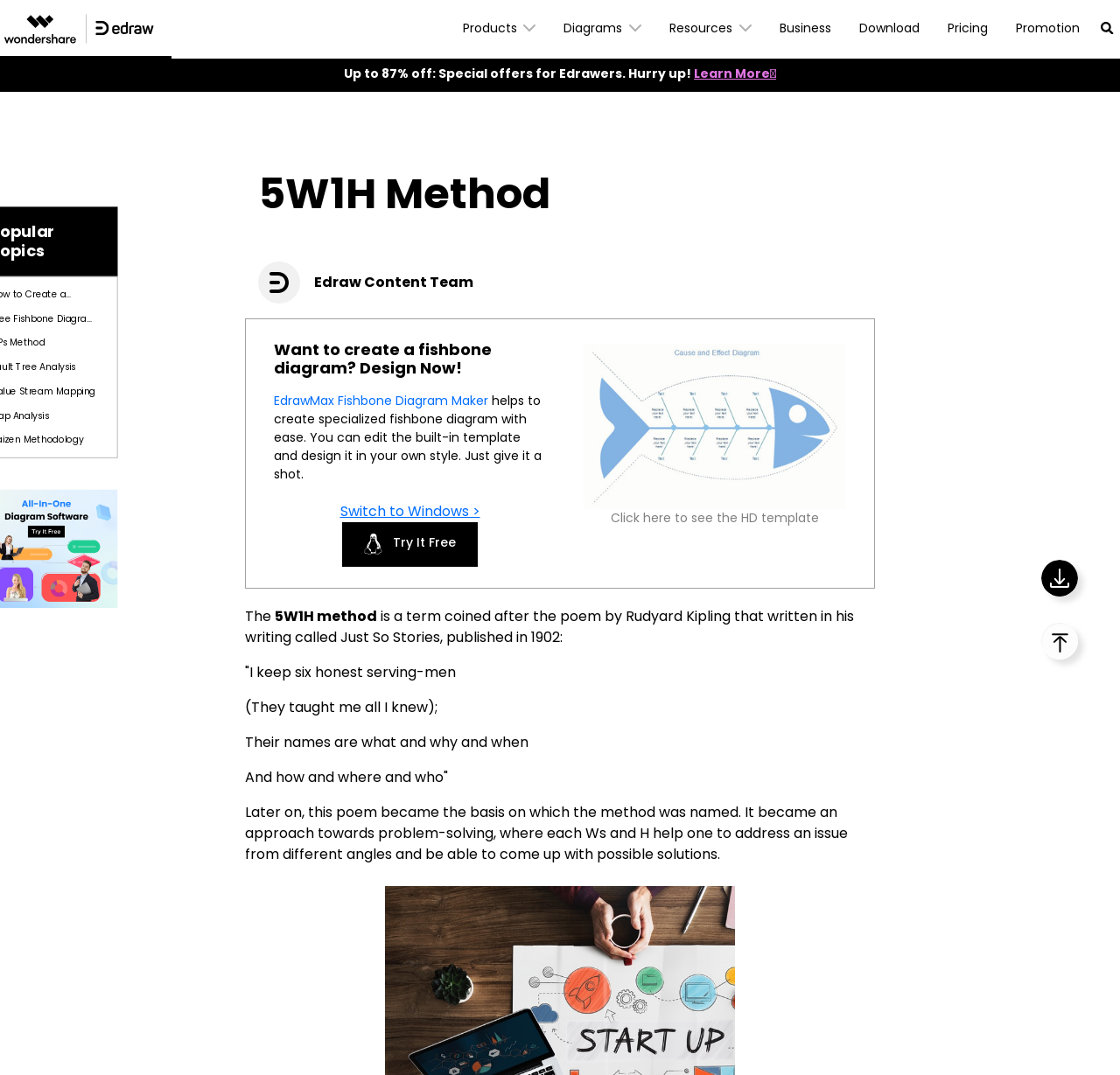What is the name of the poem that inspired the 5W1H method?
From the image, respond with a single word or phrase.

Just So Stories